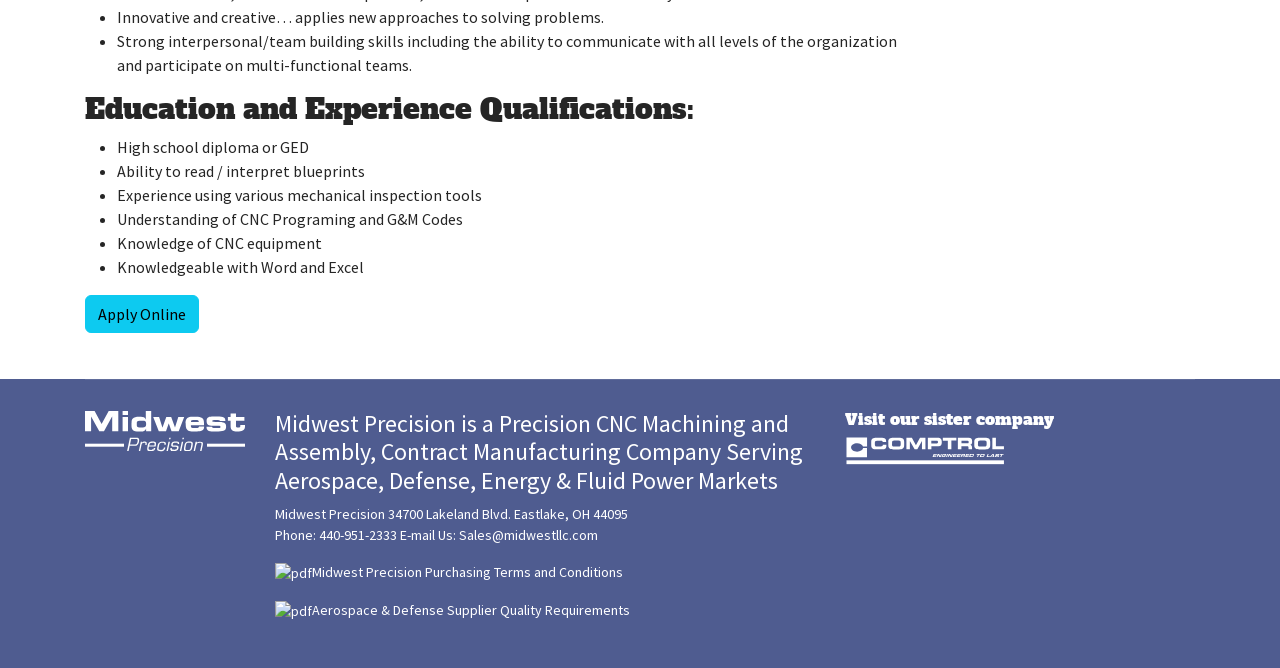Give the bounding box coordinates for the element described as: "Reseñas".

None